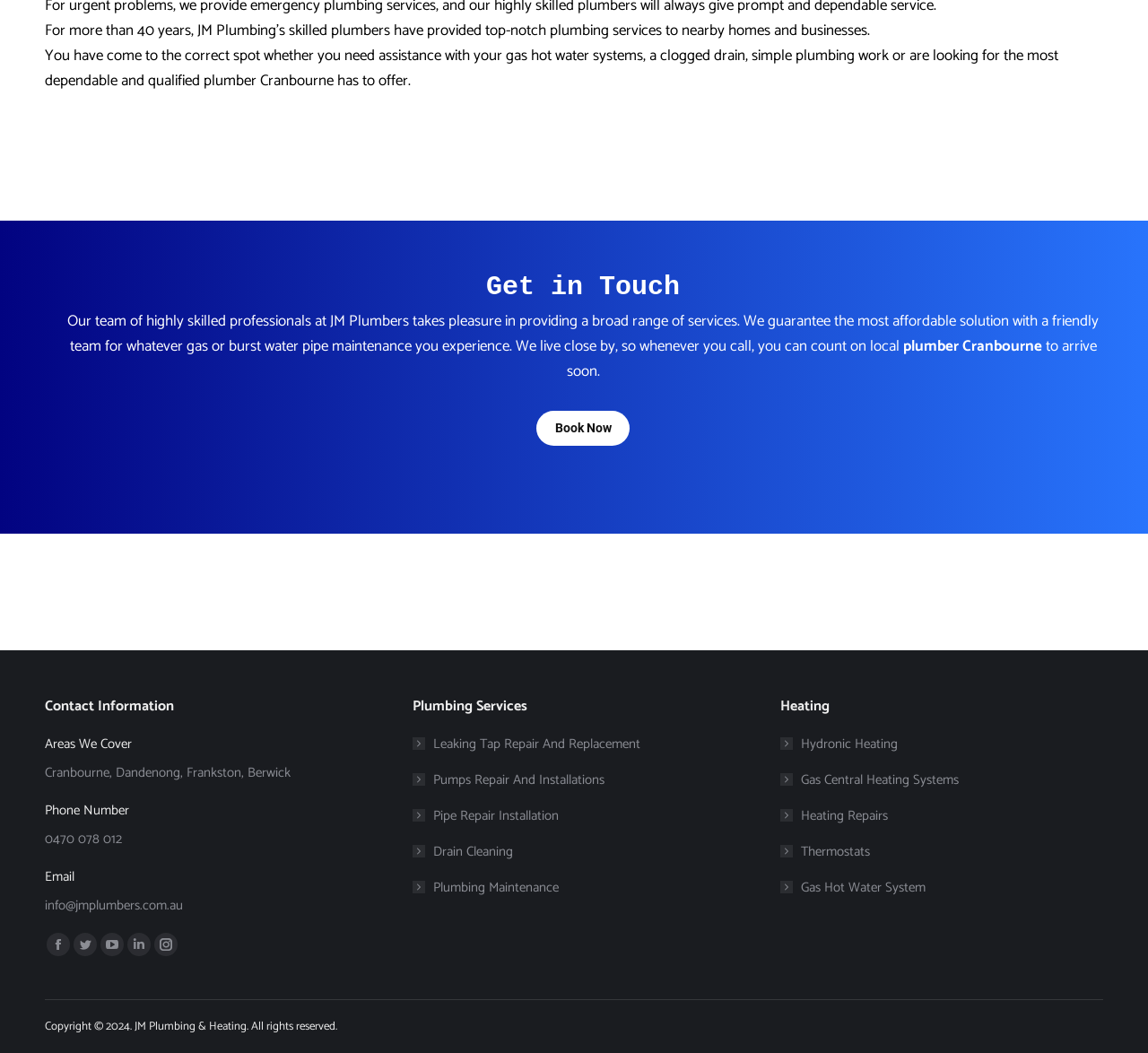Highlight the bounding box coordinates of the element that should be clicked to carry out the following instruction: "Check the Copyright information". The coordinates must be given as four float numbers ranging from 0 to 1, i.e., [left, top, right, bottom].

[0.039, 0.966, 0.294, 0.983]